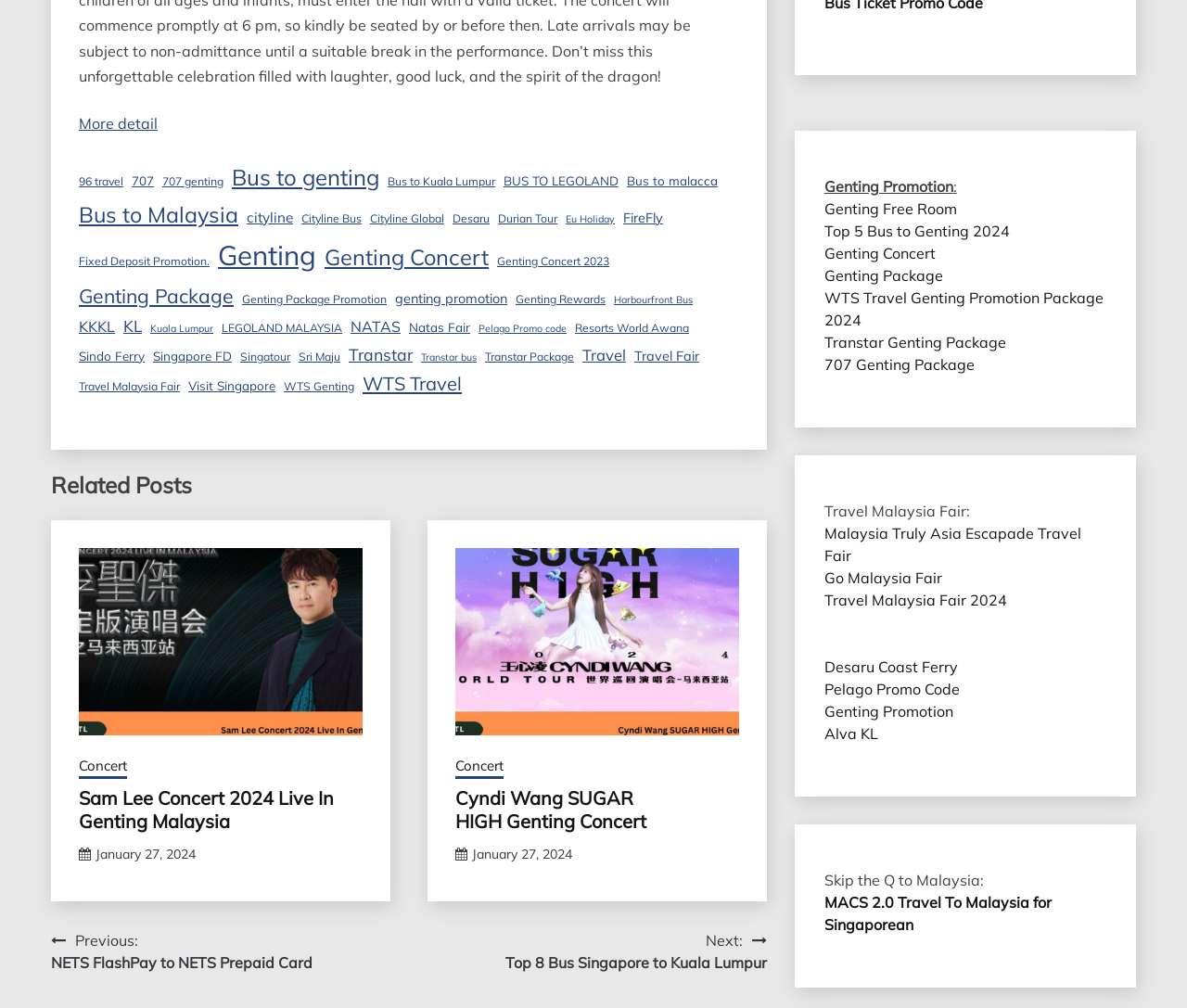Identify the bounding box coordinates of the region that should be clicked to execute the following instruction: "Check 'Travel Malaysia Fair'".

[0.694, 0.497, 0.817, 0.516]